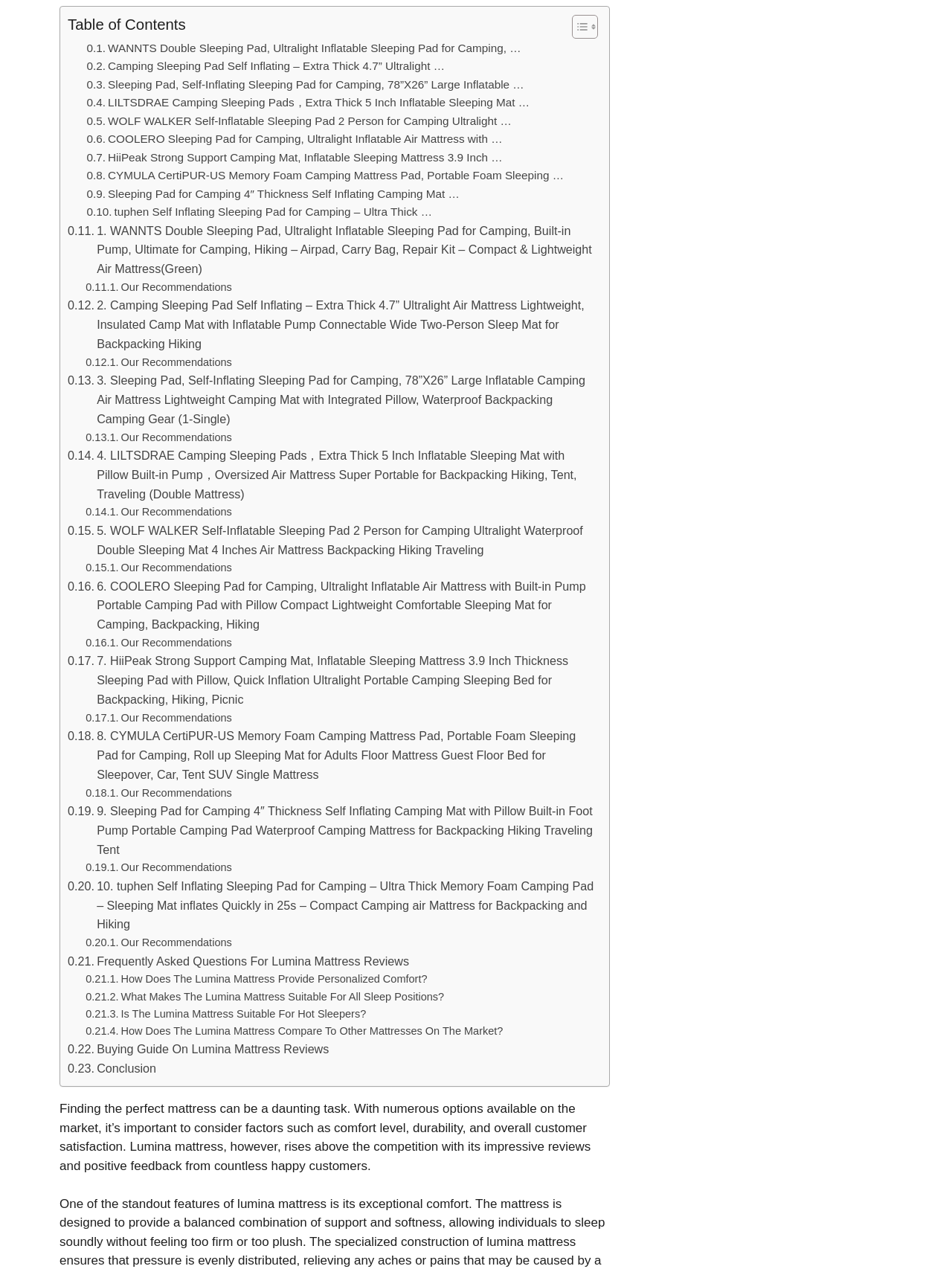What is the tone of the introductory paragraph?
Answer the question with as much detail as you can, using the image as a reference.

The introductory paragraph appears to be written in an informative tone, providing general information about the importance of finding the perfect mattress and introducing the Lumina Mattress as a solution.